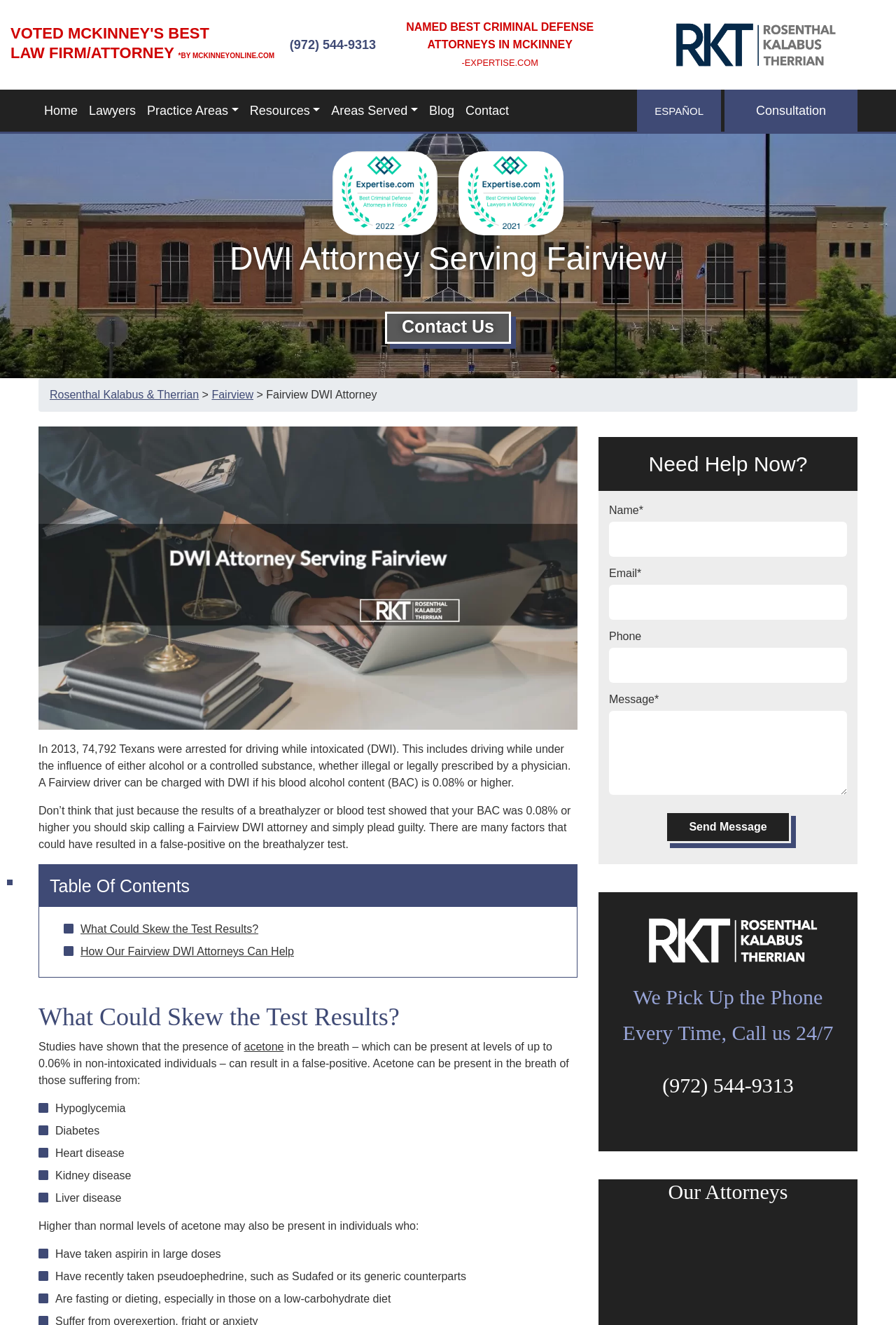Please provide the bounding box coordinates for the element that needs to be clicked to perform the following instruction: "Click the 'Contact Us' link". The coordinates should be given as four float numbers between 0 and 1, i.e., [left, top, right, bottom].

[0.43, 0.235, 0.57, 0.26]